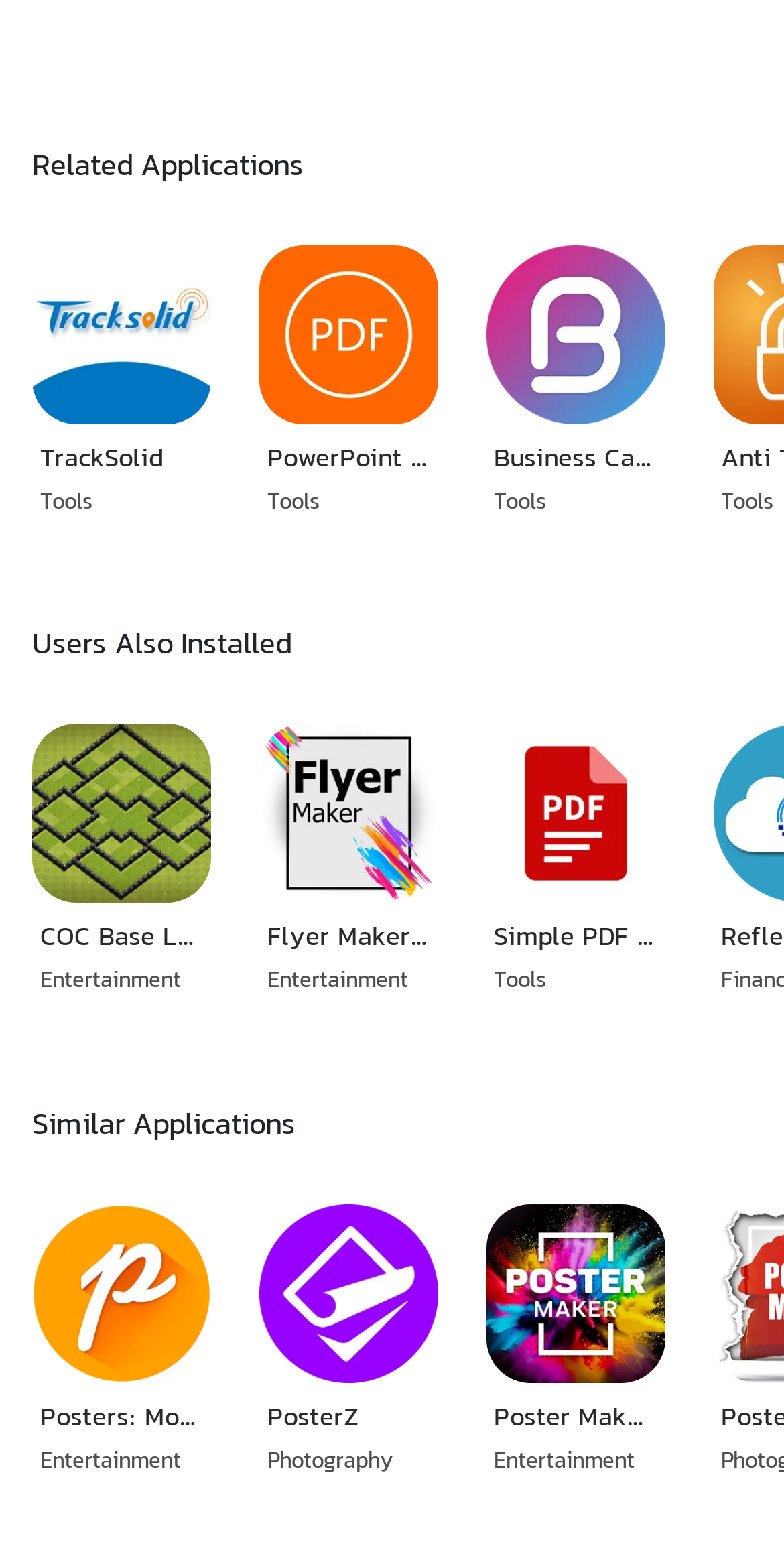What type of content can be created with the social media marketing templates? Look at the image and give a one-word or short phrase answer.

Custom-designed posts and stories